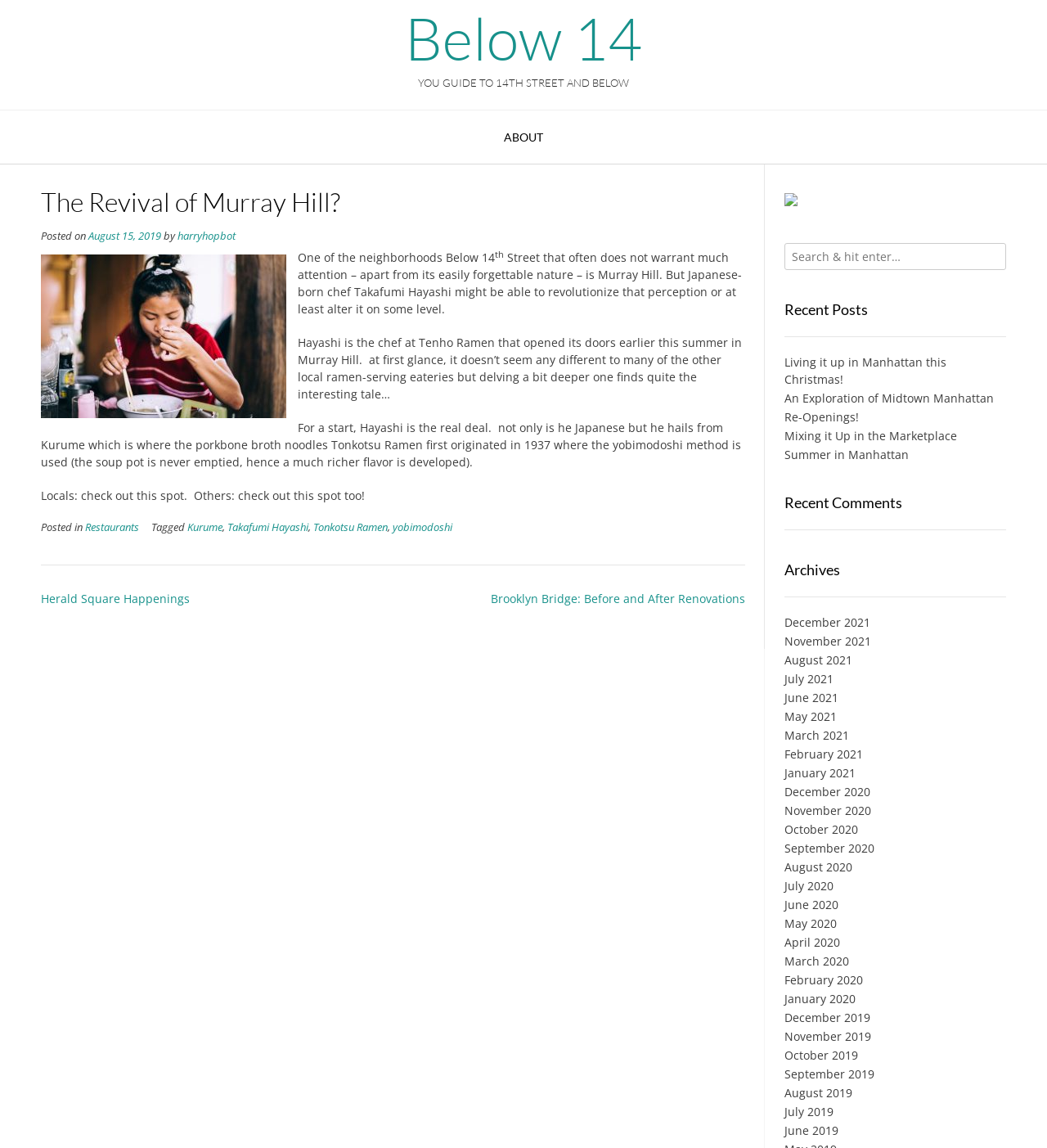Analyze and describe the webpage in a detailed narrative.

This webpage is about a blog post titled "The Revival of Murray Hill? – Below 14". The title is displayed prominently at the top of the page, with a link to "Below 14" situated below it. 

Below the title, there is a main section that contains the blog post. The post is divided into several paragraphs, with a heading "The Revival of Murray Hill?" at the top. The text discusses the revival of Murray Hill, a neighborhood that often goes unnoticed, and how a Japanese-born chef, Takafumi Hayashi, is trying to change that perception. The post also talks about Hayashi's restaurant, Tenho Ramen, which opened in Murray Hill earlier in the summer.

To the right of the main section, there is a sidebar that contains various links and features. At the top, there is a search bar, followed by a heading "Recent Posts" with links to several recent blog posts. Below that, there is a heading "Recent Comments", and then a heading "Archives" with links to blog posts from different months and years.

At the bottom of the page, there is a footer section that contains links to categories, such as "Restaurants", and tags, such as "Kurume" and "Takafumi Hayashi". There is also a "Post navigation" section with links to previous and next posts.

There is one image on the page, situated to the right of the search bar, but it is small and does not appear to be a main feature of the page. Overall, the page is focused on the blog post and its content, with the sidebar and footer providing additional features and links.